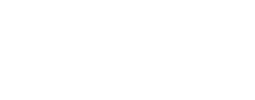What does the image complement?
Refer to the screenshot and deliver a thorough answer to the question presented.

The caption states that the image is a 'striking visual element that complements the accompanying text', indicating that the image complements the accompanying text.